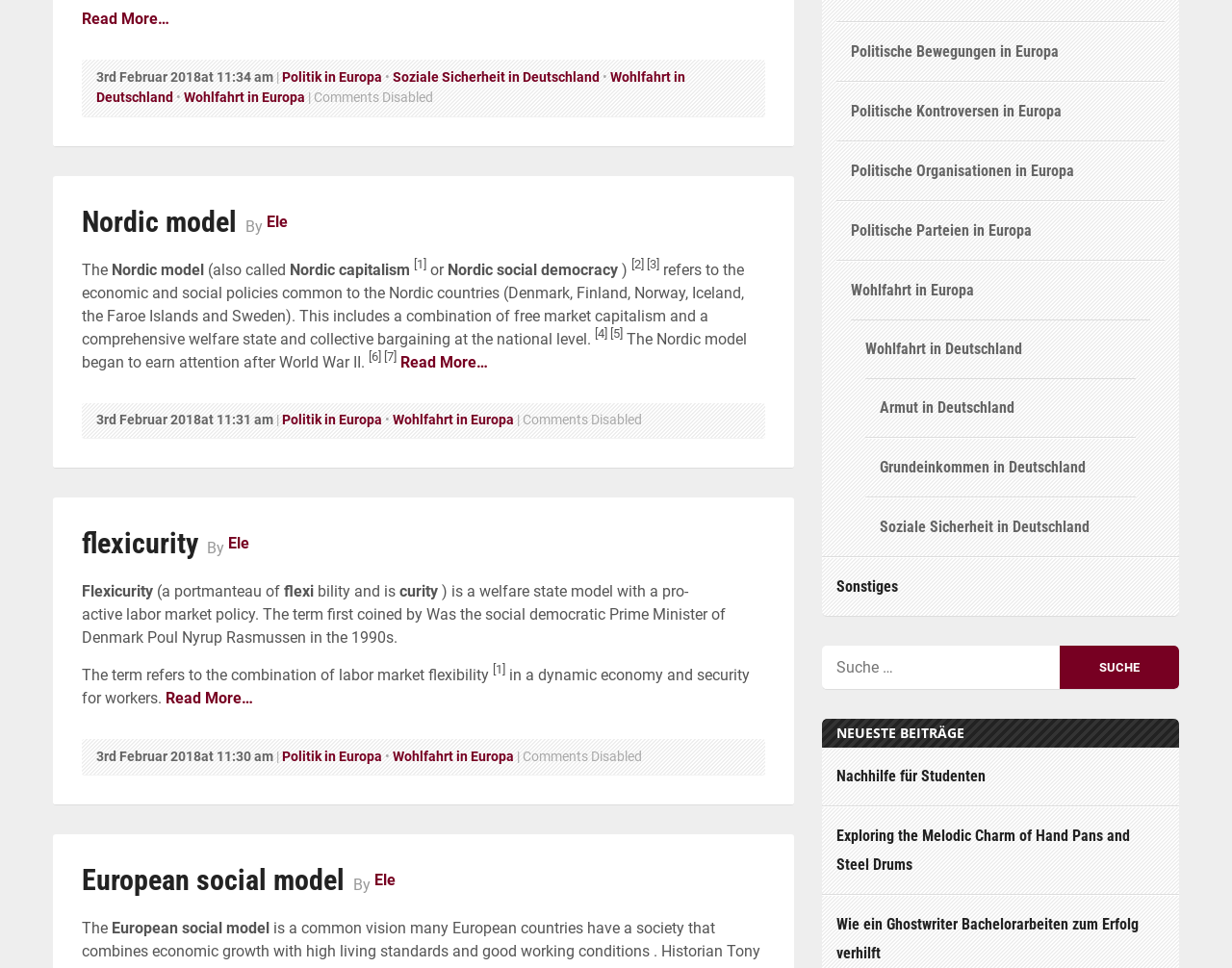Could you provide the bounding box coordinates for the portion of the screen to click to complete this instruction: "Click on 'Politik in Europa'"?

[0.229, 0.071, 0.31, 0.088]